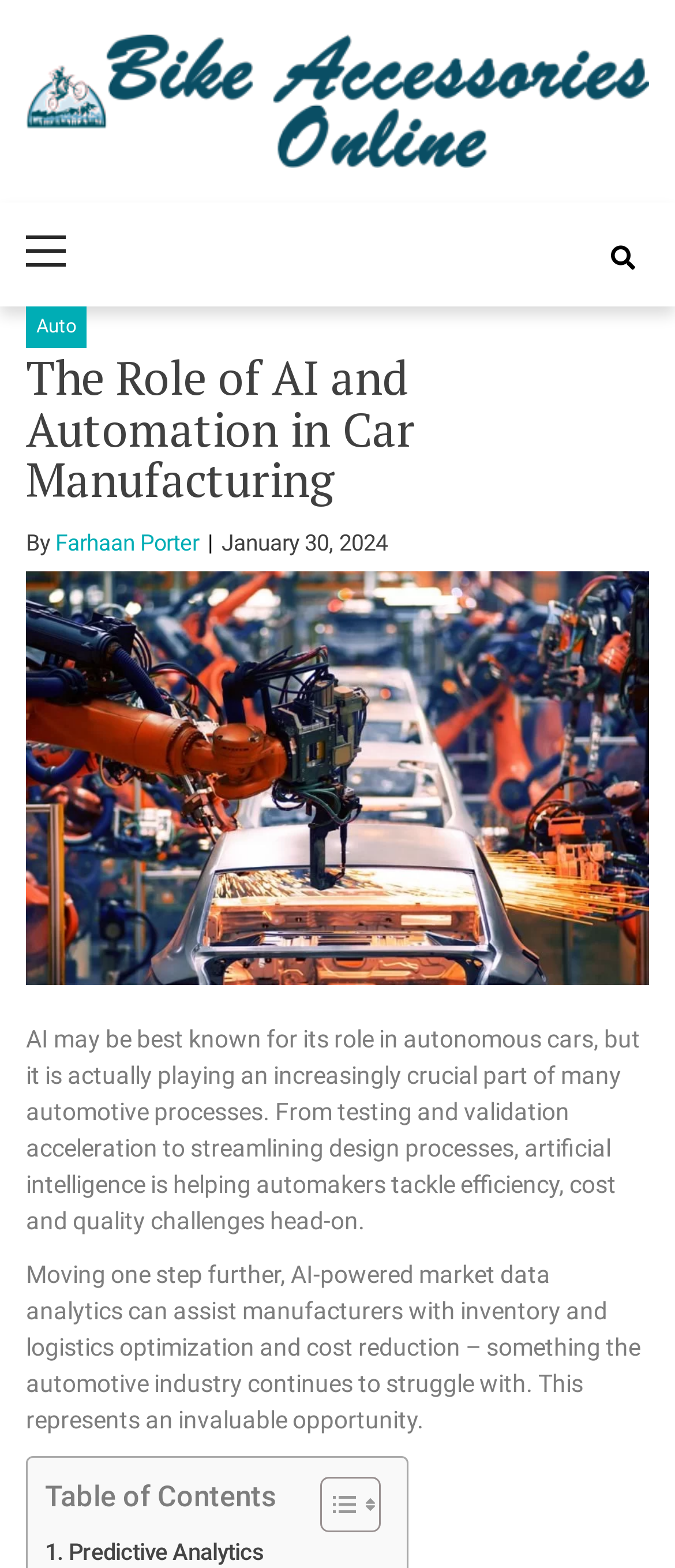What is the date of the article?
Give a detailed and exhaustive answer to the question.

The date of the article can be found by looking at the section below the main heading, where it displays the date in the format 'Month Day, Year', which in this case is January 30, 2024.